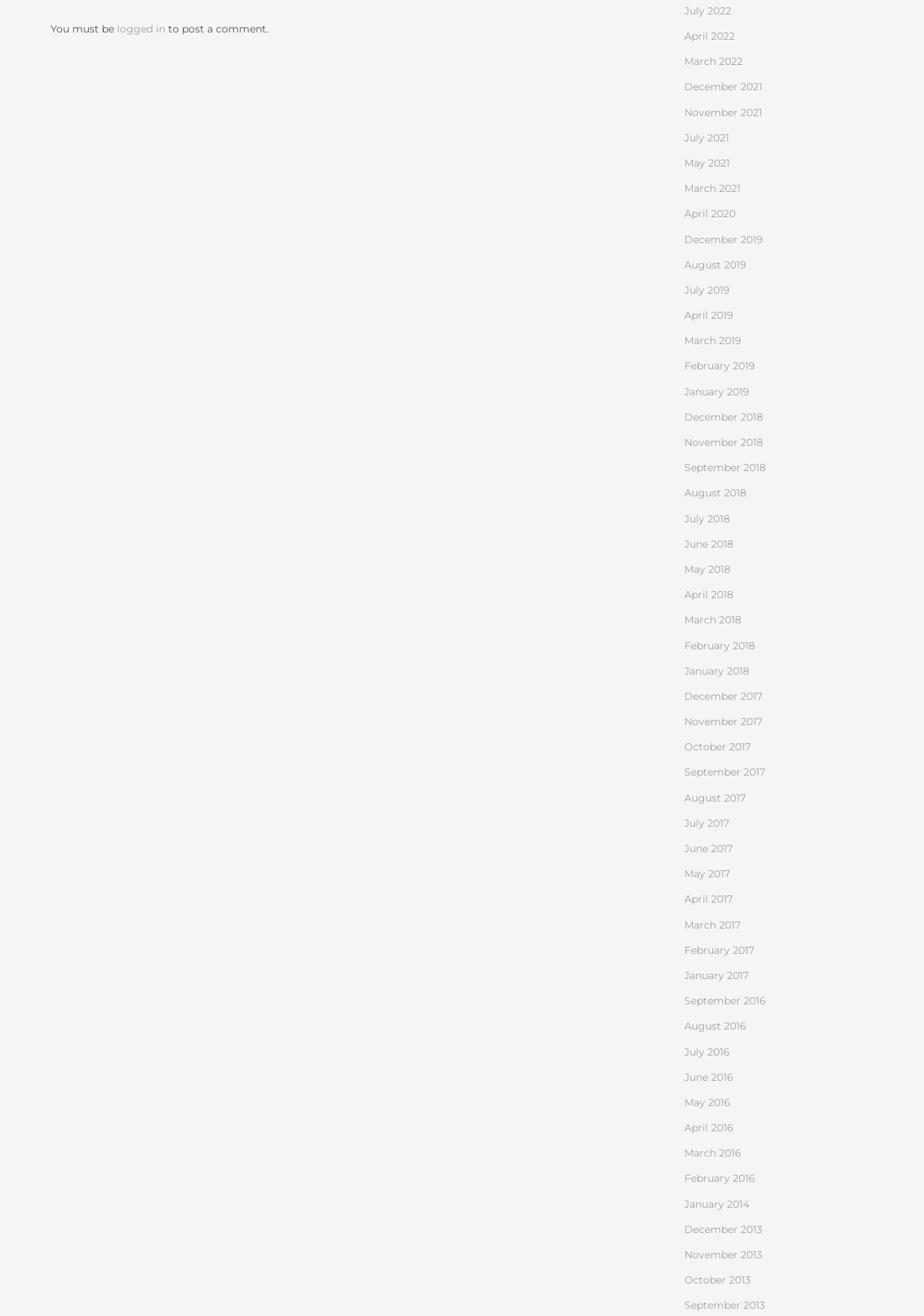Please predict the bounding box coordinates of the element's region where a click is necessary to complete the following instruction: "check March 2017". The coordinates should be represented by four float numbers between 0 and 1, i.e., [left, top, right, bottom].

[0.74, 0.698, 0.801, 0.708]